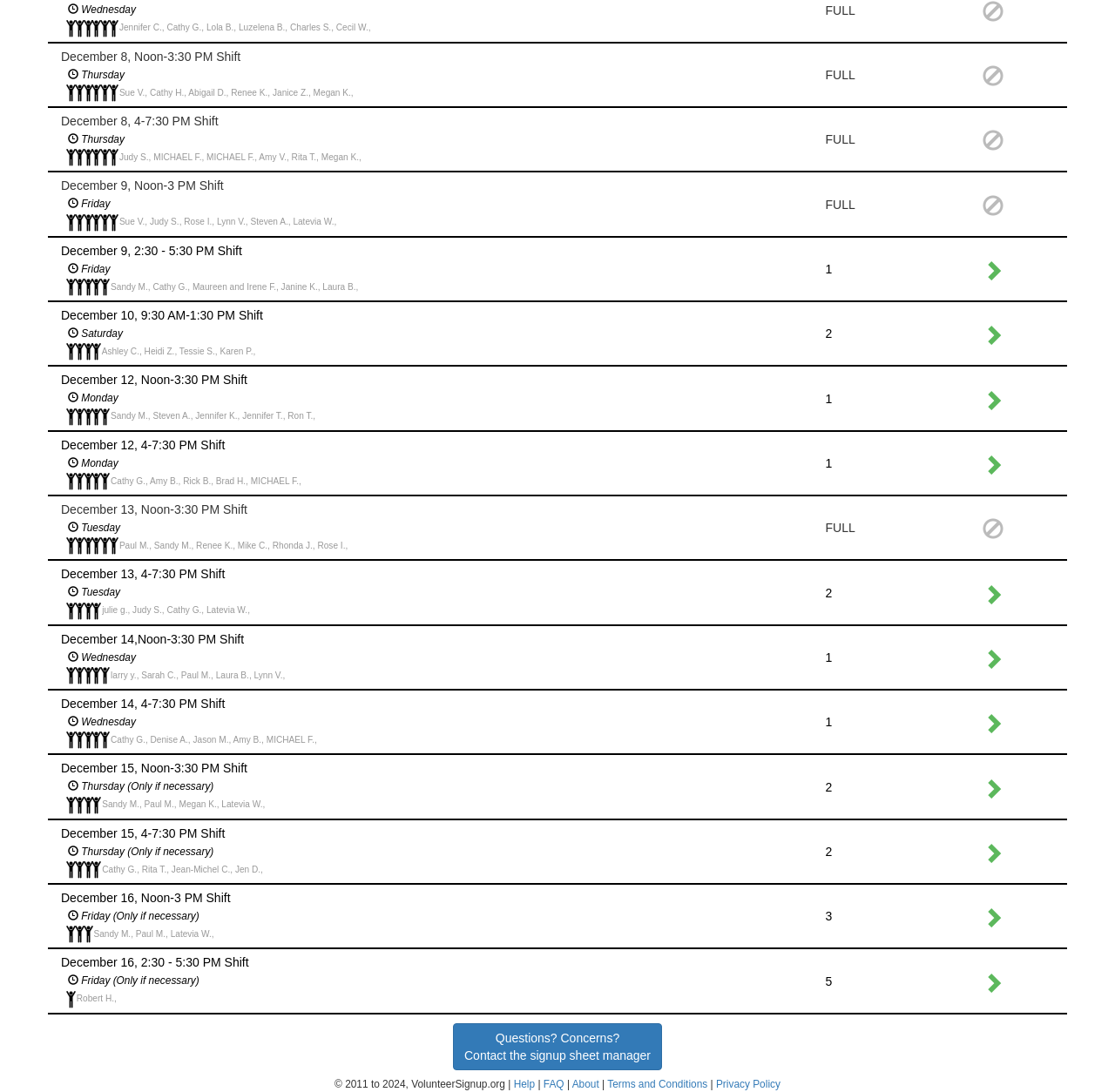Can you find the bounding box coordinates for the element to click on to achieve the instruction: "View the details for December 10, 9:30 AM-1:30 PM Shift"?

[0.055, 0.277, 0.945, 0.336]